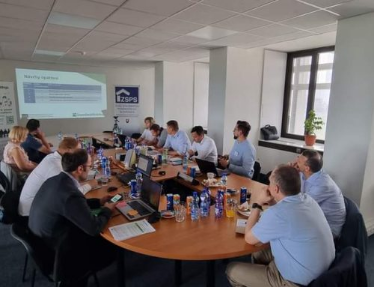Answer the question below using just one word or a short phrase: 
What is displayed on the screen?

A presentation